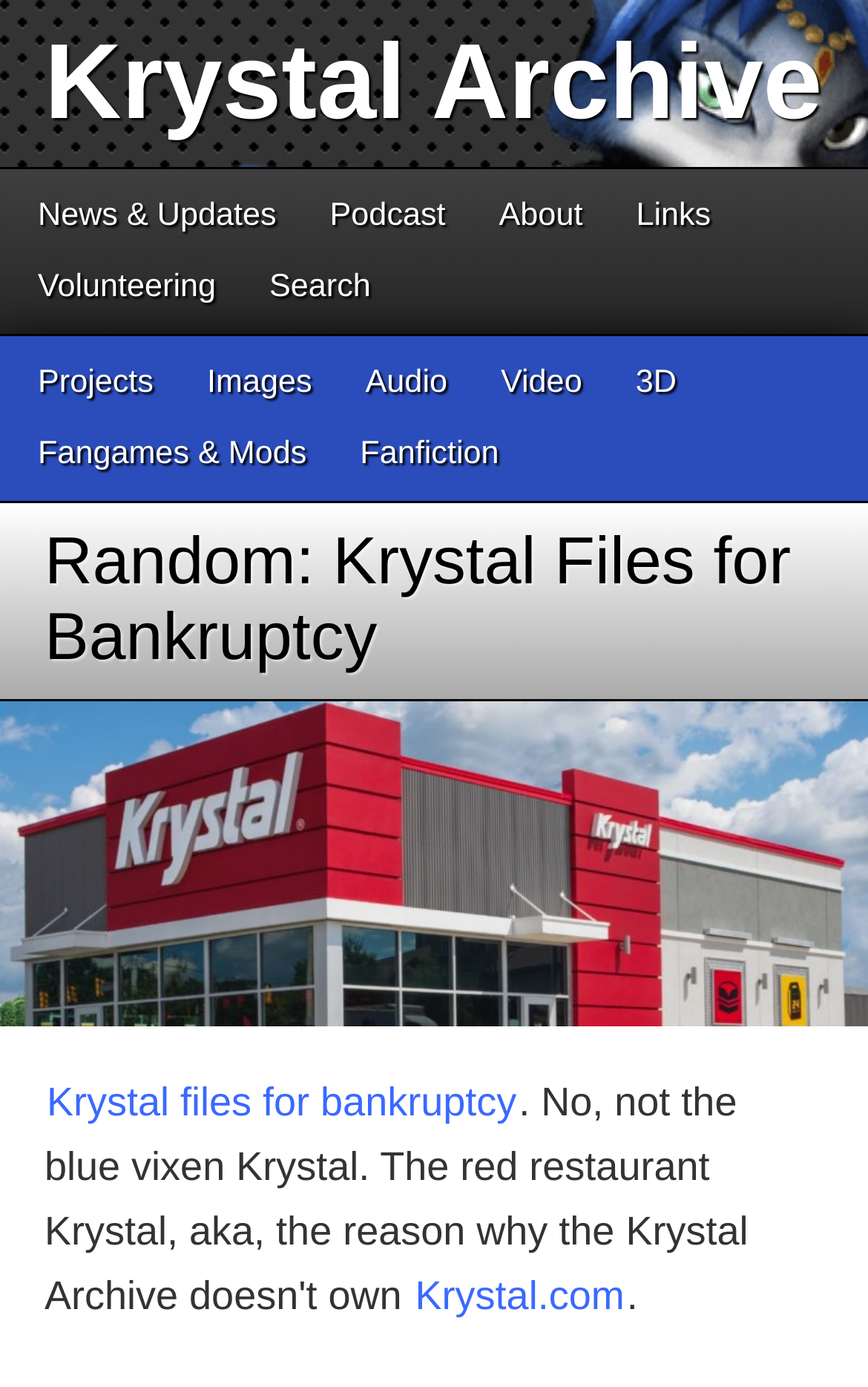Could you locate the bounding box coordinates for the section that should be clicked to accomplish this task: "read about Krystal files for bankruptcy".

[0.051, 0.776, 0.598, 0.813]